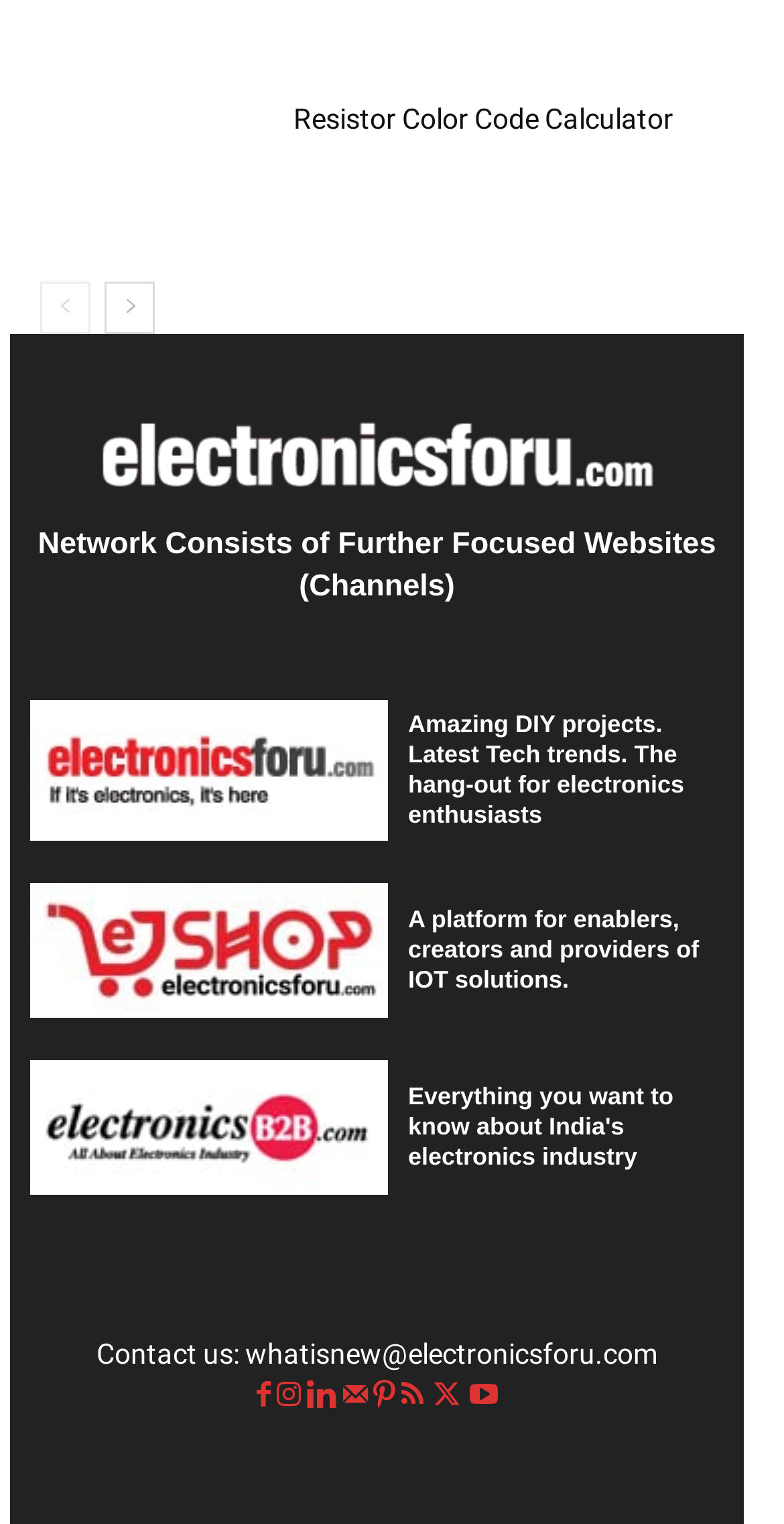Utilize the details in the image to thoroughly answer the following question: What is the name of the resistor calculator?

The webpage has a prominent link and heading with the text 'Resistor Color Code Calculator', which suggests that this is the name of the resistor calculator.